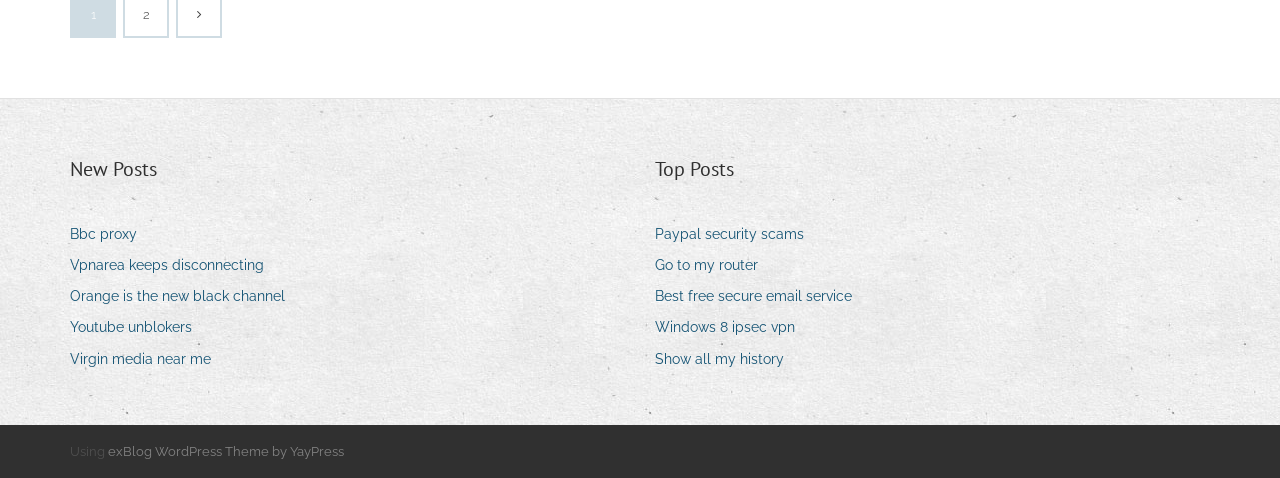Indicate the bounding box coordinates of the clickable region to achieve the following instruction: "Visit exBlog WordPress Theme by YayPress."

[0.084, 0.929, 0.269, 0.96]